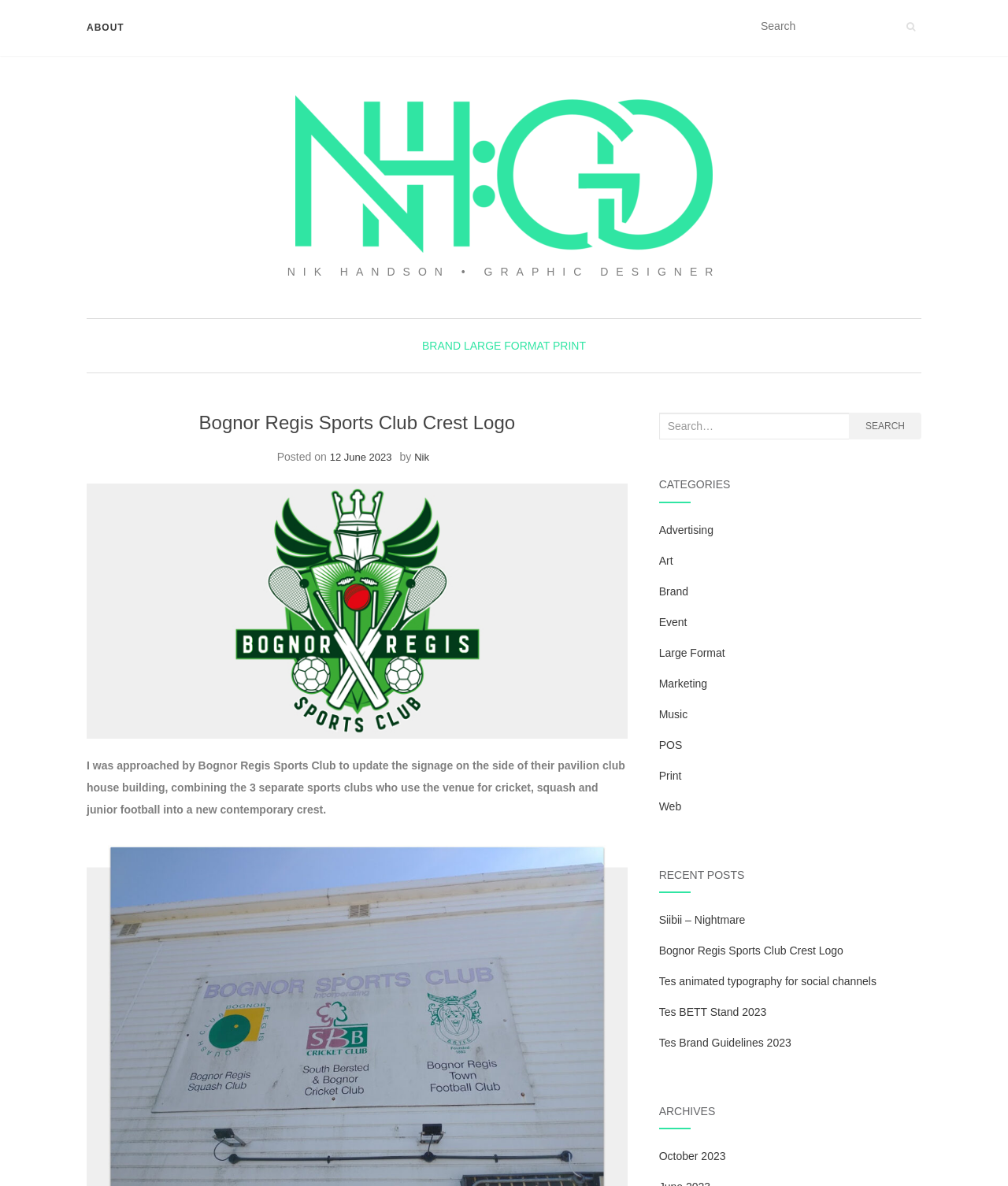Find the bounding box coordinates for the HTML element described in this sentence: "Tes BETT Stand 2023". Provide the coordinates as four float numbers between 0 and 1, in the format [left, top, right, bottom].

[0.654, 0.848, 0.76, 0.859]